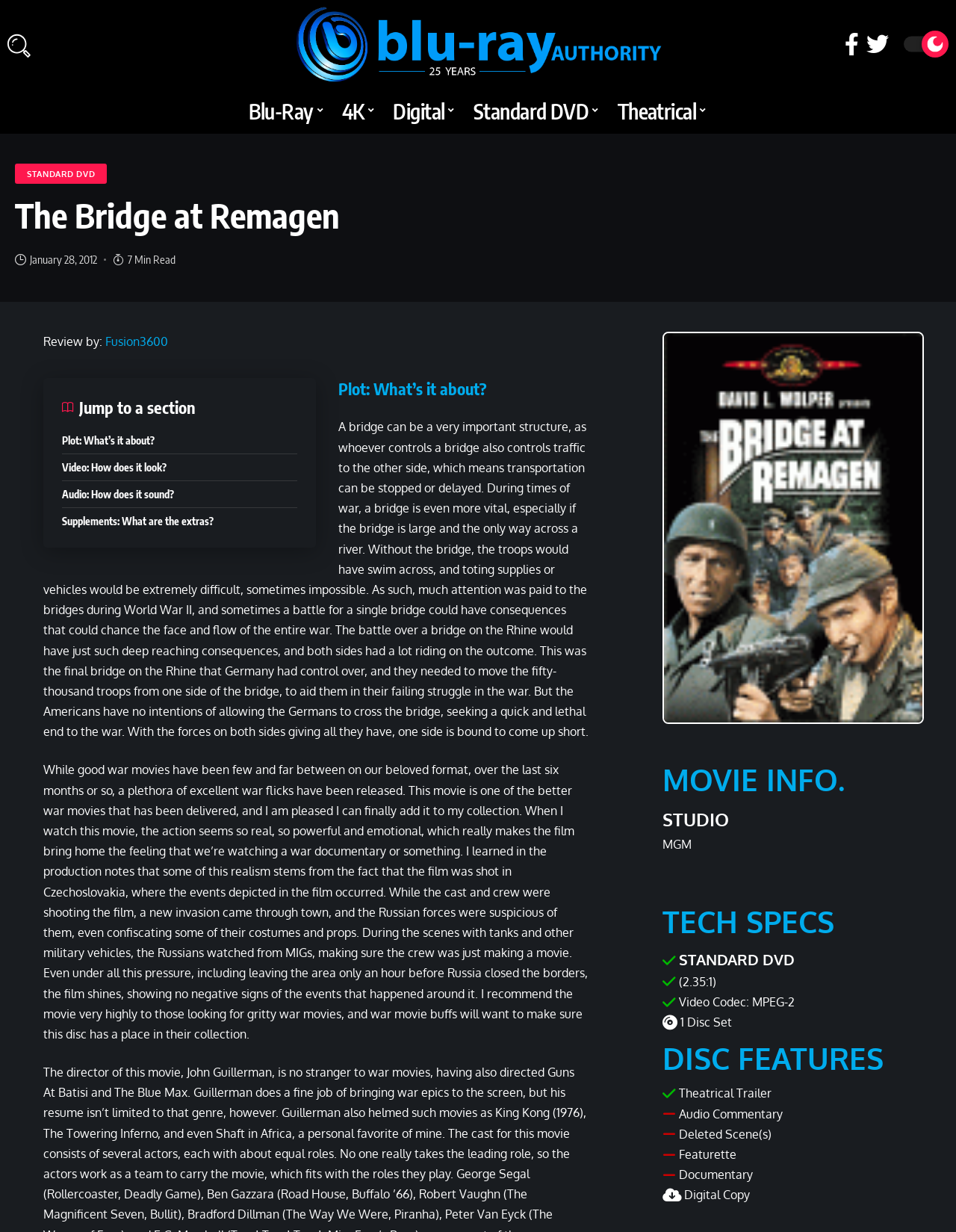What is the movie title being reviewed?
Refer to the image and respond with a one-word or short-phrase answer.

The Bridge at Remagen